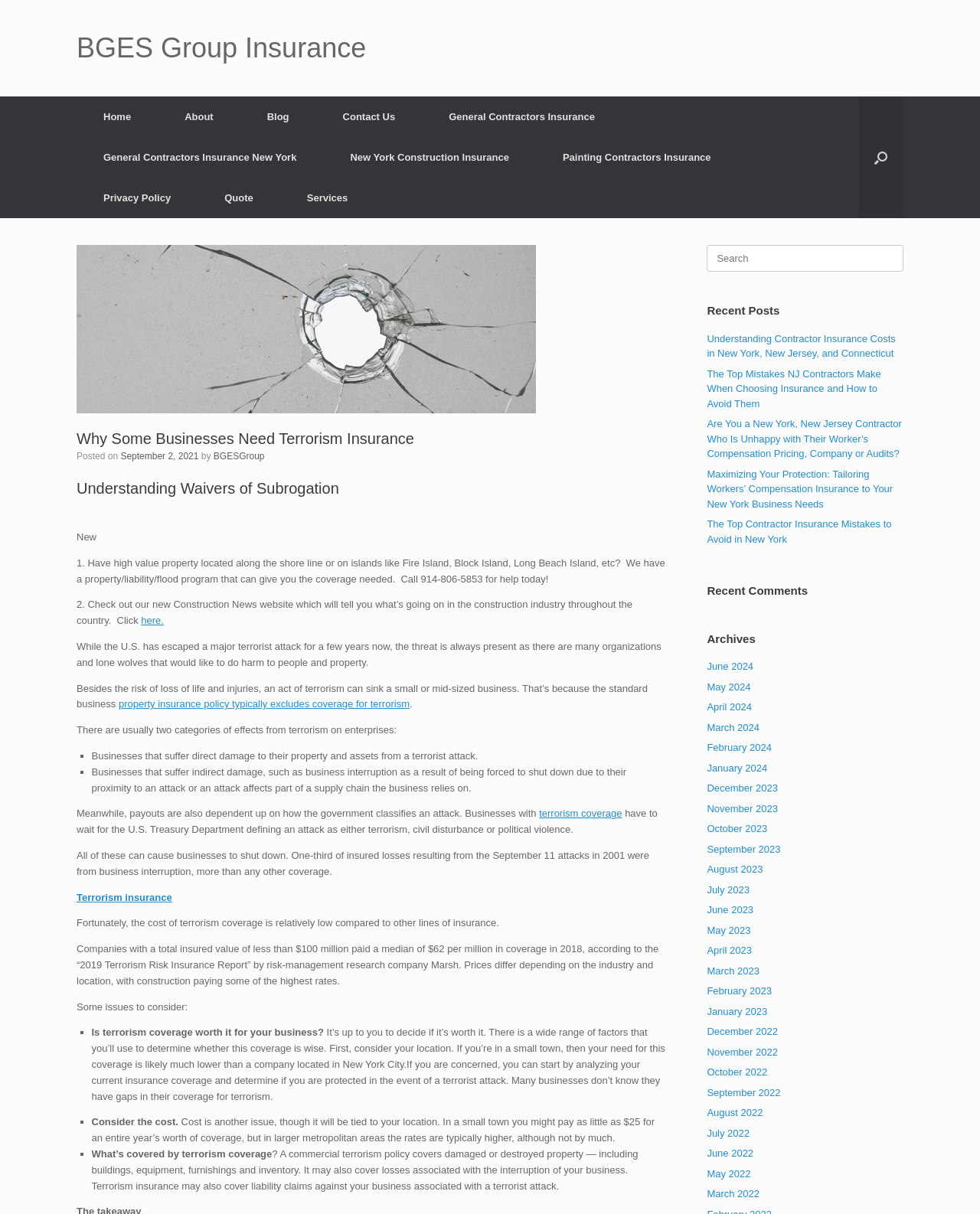Given the description "New York Construction Insurance", determine the bounding box of the corresponding UI element.

[0.33, 0.113, 0.547, 0.146]